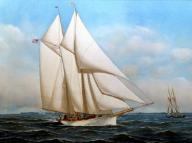Explain the scene depicted in the image, including all details.

The image depicts a beautifully rendered painting of a sailing vessel, characterized by its prominent white sails billowing against a backdrop of a clear blue sky. The ship, sailing across gently rolling waves, showcases a classic design that evokes the maritime traditions of the 19th century. In the distance, another vessel can be seen, contributing to the sense of adventure and exploration often associated with this era of sailing. This artwork captures the elegance of the maritime experience, reflecting a time when such ships were vital for trade and travel. The painting’s serene atmosphere contrasts with the dynamic motion of the sea, inviting viewers to appreciate both the craftsmanship of the vessel and the beauty of the surrounding nature.